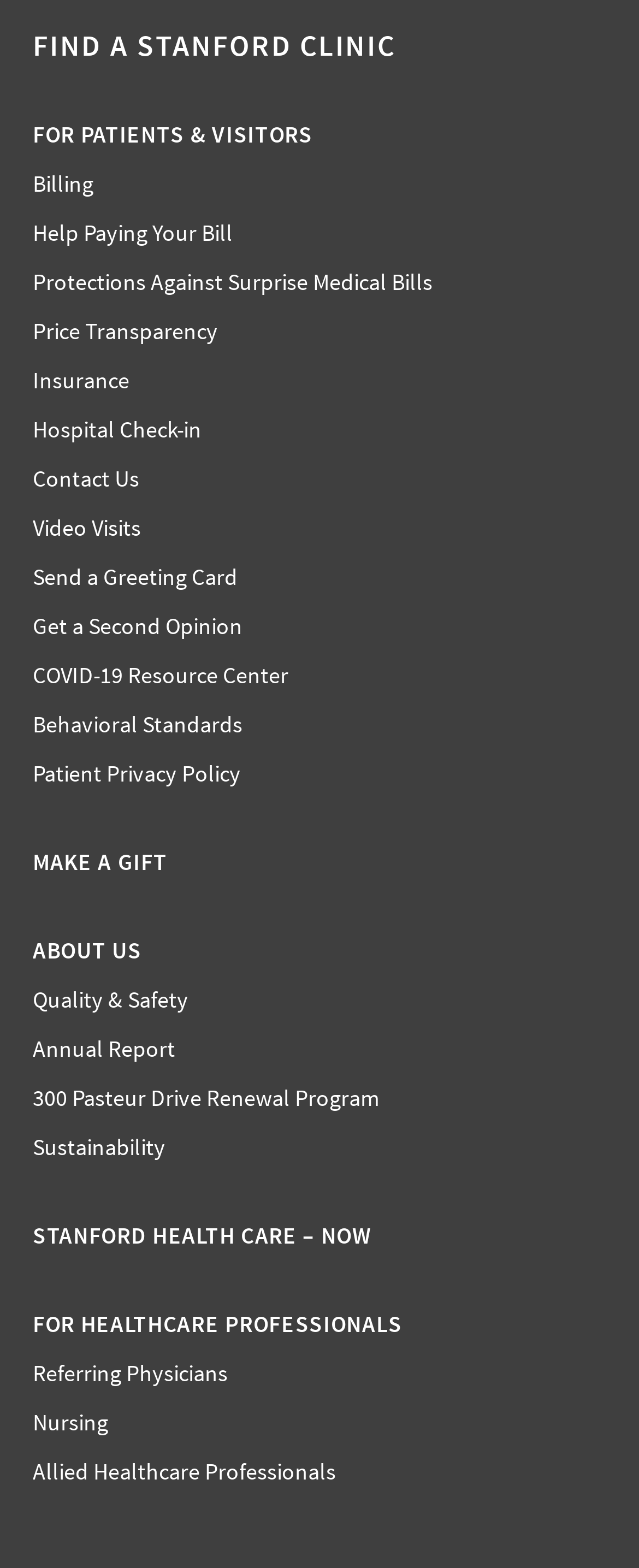Answer the question below with a single word or a brief phrase: 
Are there any links related to healthcare professionals on the webpage?

Yes